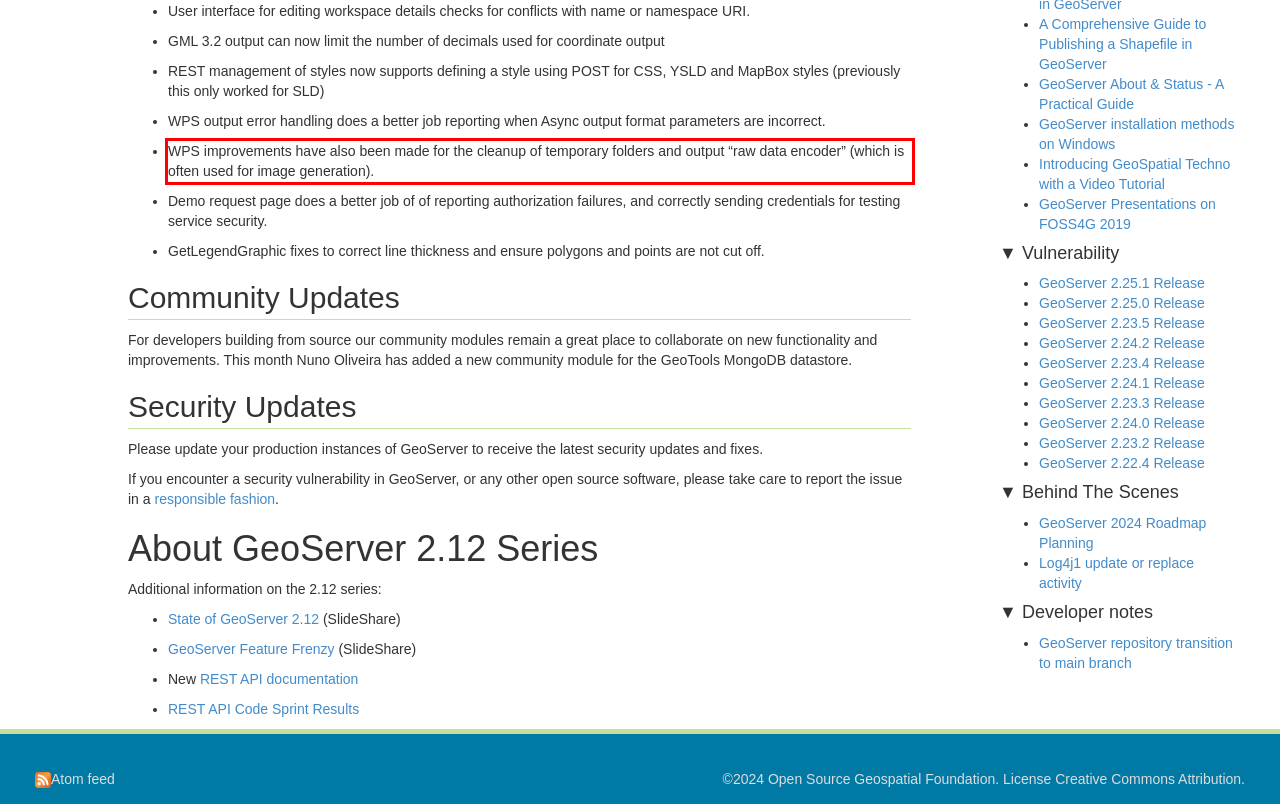Please look at the webpage screenshot and extract the text enclosed by the red bounding box.

WPS improvements have also been made for the cleanup of temporary folders and output “raw data encoder” (which is often used for image generation).